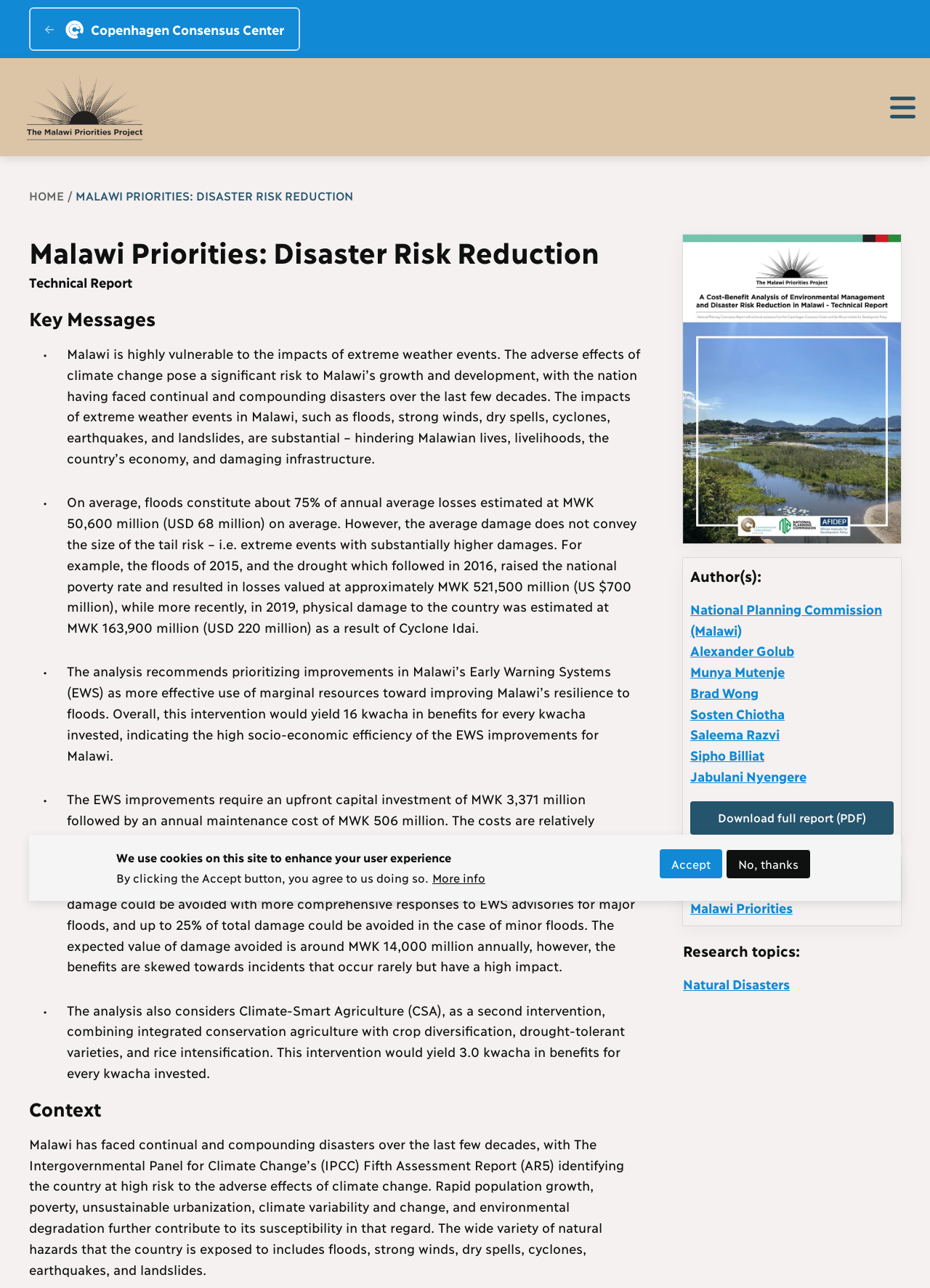Determine the bounding box coordinates of the region to click in order to accomplish the following instruction: "Download full report in PDF". Provide the coordinates as four float numbers between 0 and 1, specifically [left, top, right, bottom].

[0.742, 0.611, 0.961, 0.648]